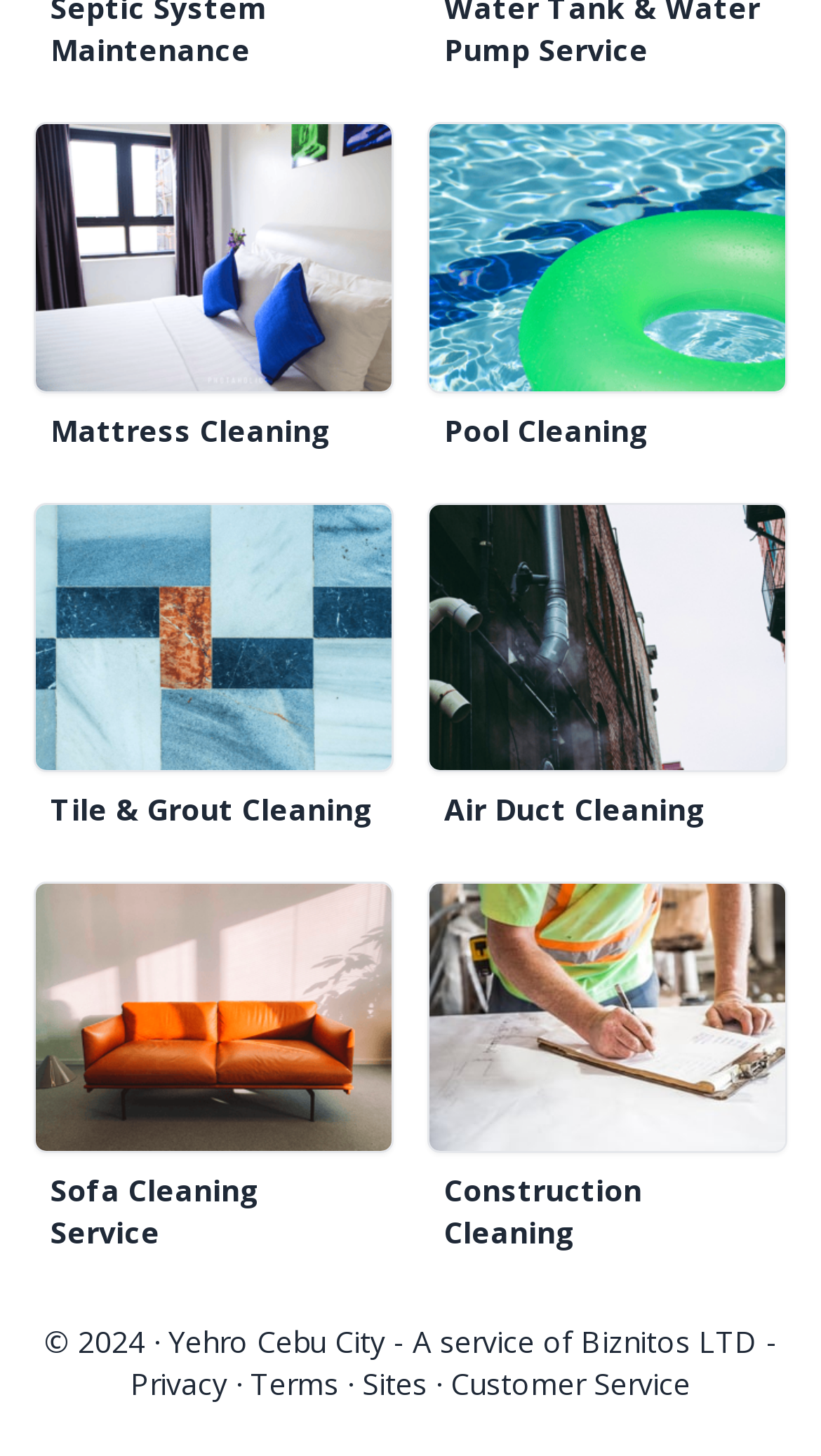Find the bounding box coordinates of the element you need to click on to perform this action: 'Get Air Duct Cleaning services'. The coordinates should be represented by four float values between 0 and 1, in the format [left, top, right, bottom].

[0.541, 0.542, 0.938, 0.571]